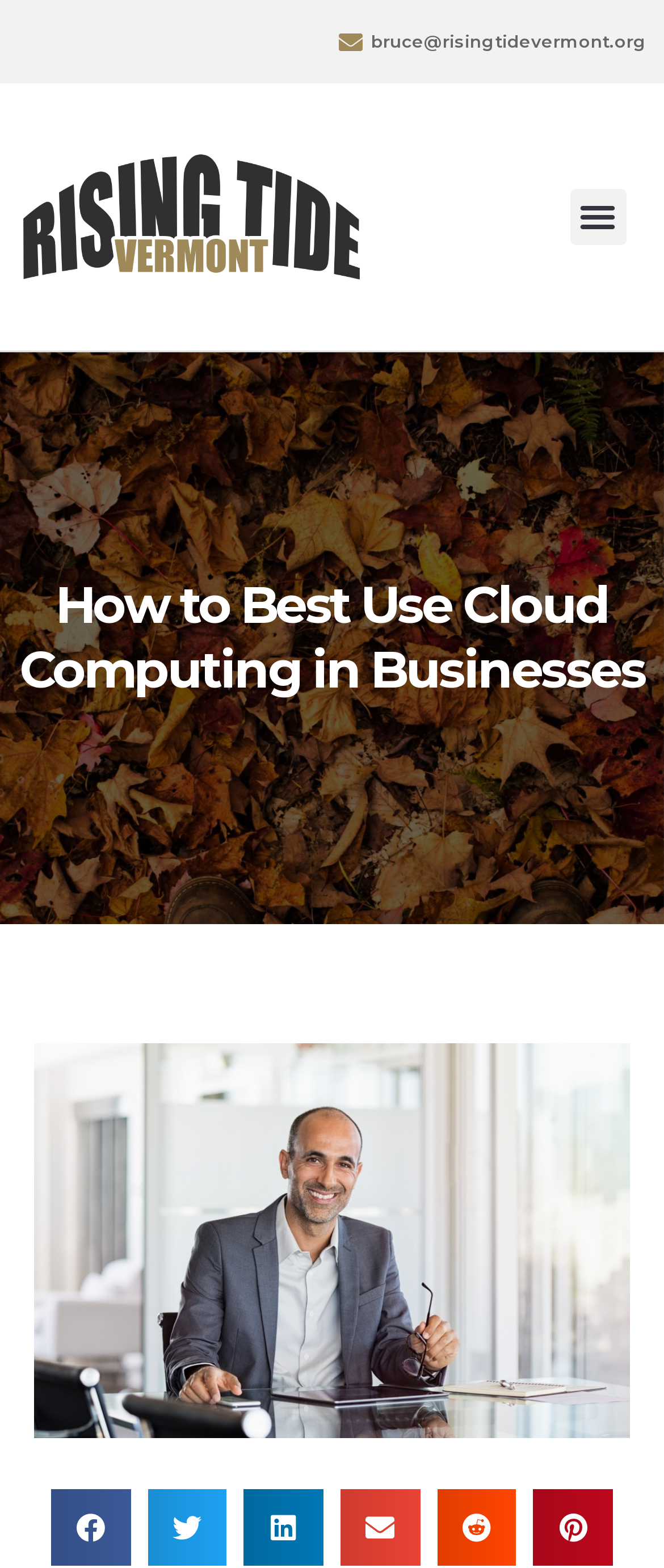Please identify the bounding box coordinates of the element I should click to complete this instruction: 'Contact the administrator'. The coordinates should be given as four float numbers between 0 and 1, like this: [left, top, right, bottom].

[0.526, 0.012, 0.974, 0.041]